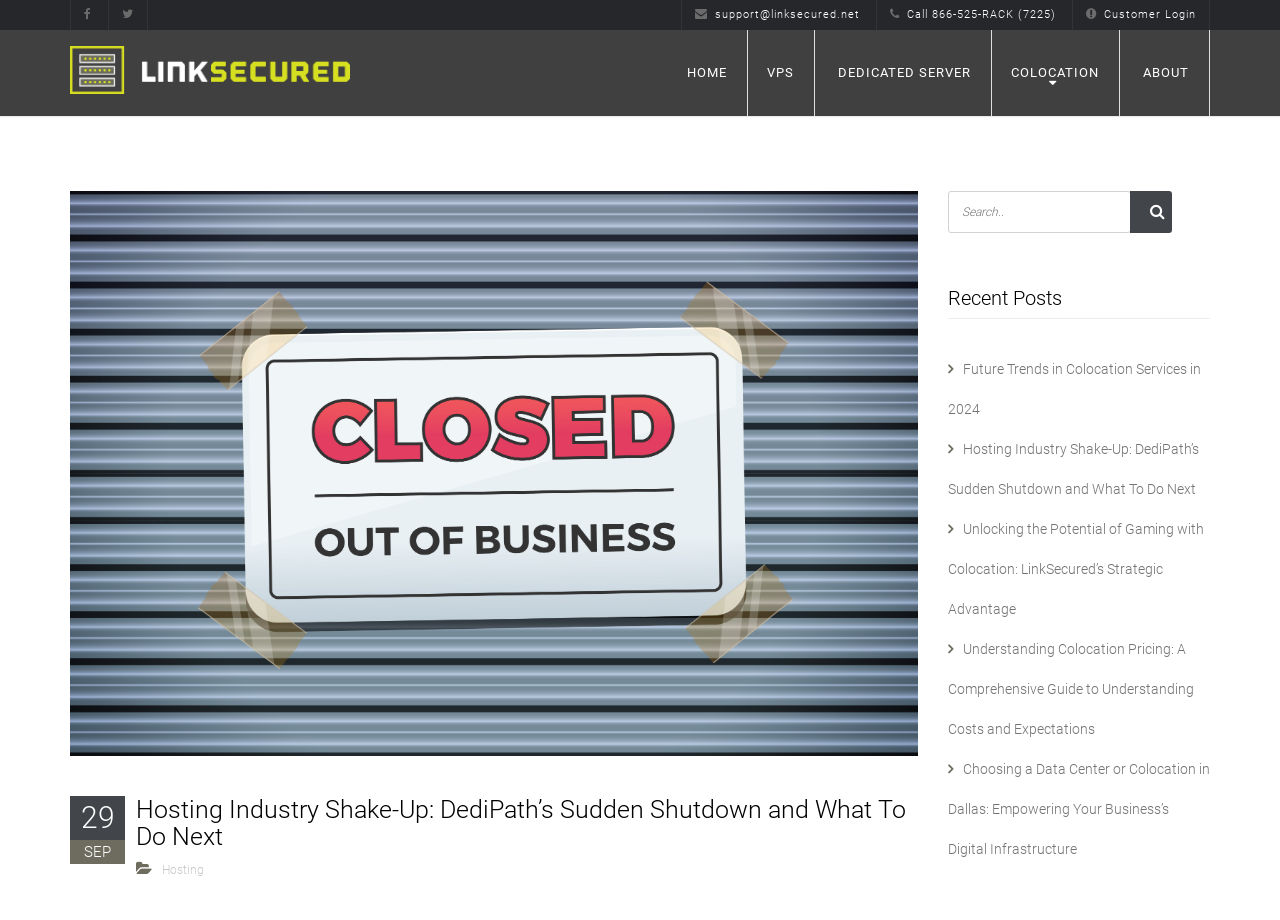Given the element description Call 866-525-RACK (7225), identify the bounding box coordinates for the UI element on the webpage screenshot. The format should be (top-left x, top-left y, bottom-right x, bottom-right y), with values between 0 and 1.

[0.685, 0.009, 0.835, 0.023]